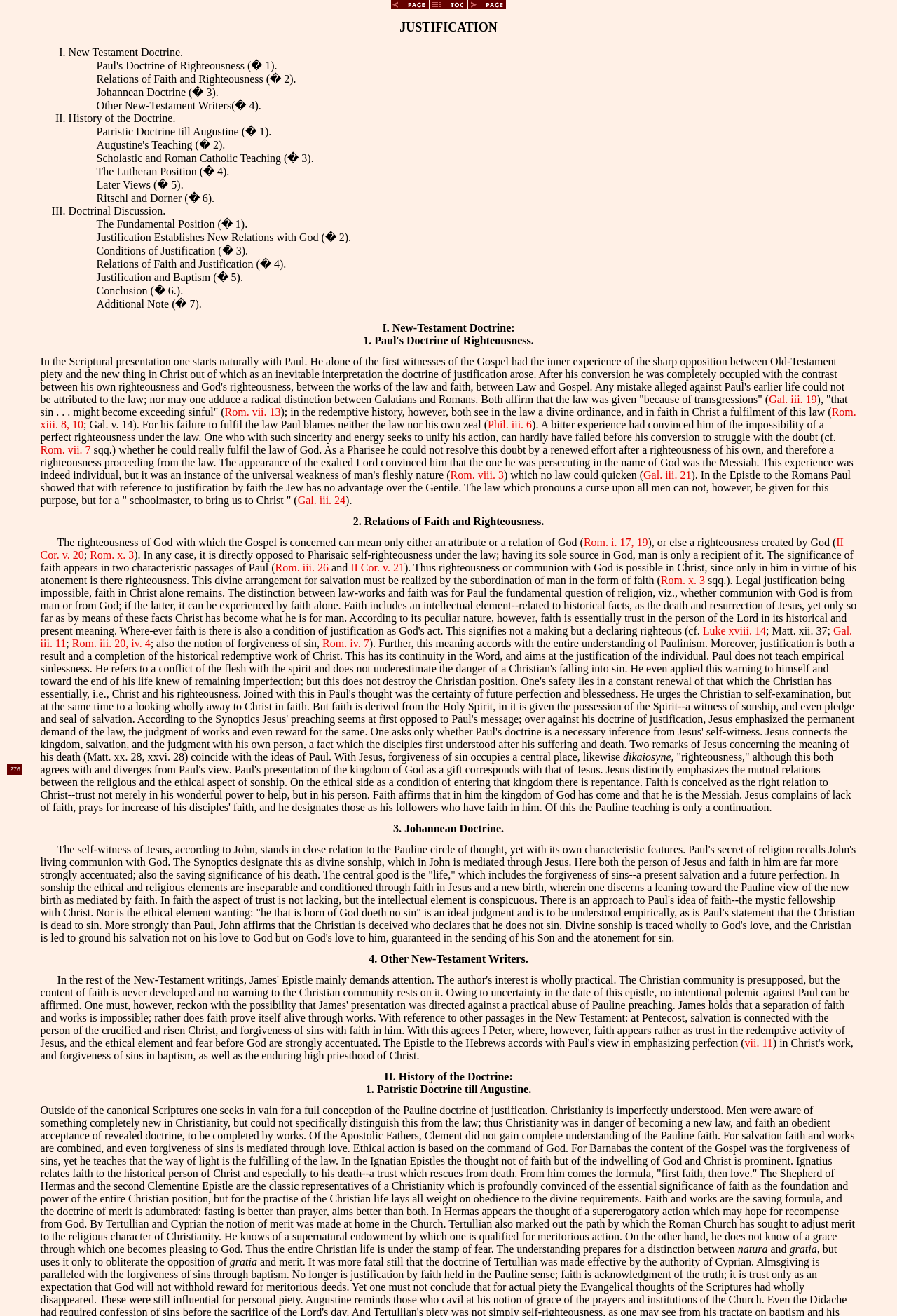Locate the bounding box coordinates of the clickable region necessary to complete the following instruction: "follow the 'Gal. iii. 19' link". Provide the coordinates in the format of four float numbers between 0 and 1, i.e., [left, top, right, bottom].

[0.857, 0.299, 0.911, 0.308]